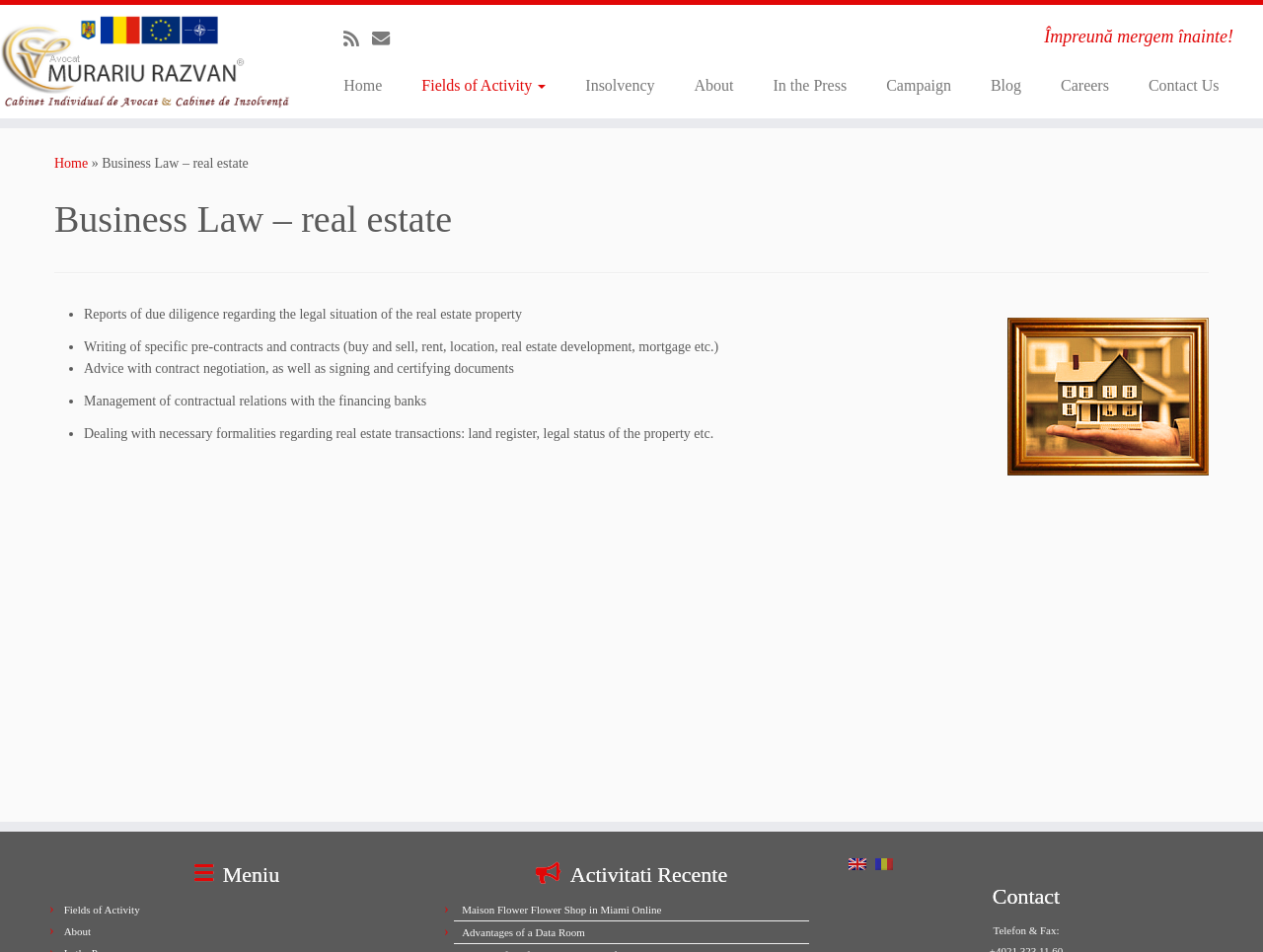Please extract the primary headline from the webpage.

Business Law – real estate